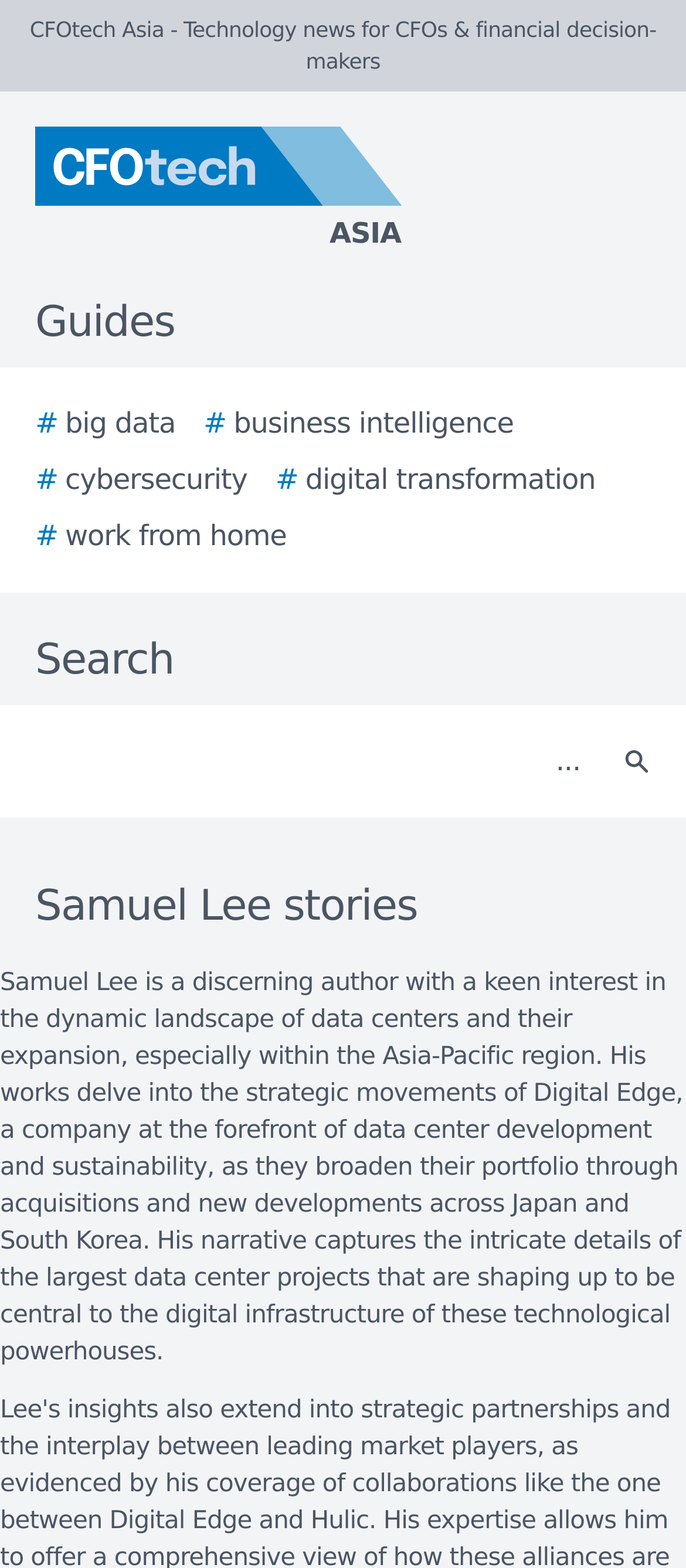What region is mentioned in the text?
Refer to the image and provide a thorough answer to the question.

The answer can be found in the text description of Samuel Lee, which mentions that his works delve into the strategic movements of Digital Edge, especially within the Asia-Pacific region.